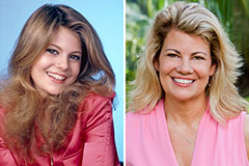Provide a one-word or brief phrase answer to the question:
What is the color of the outfit worn by Talia Balsam in her earlier career?

Vibrant pink